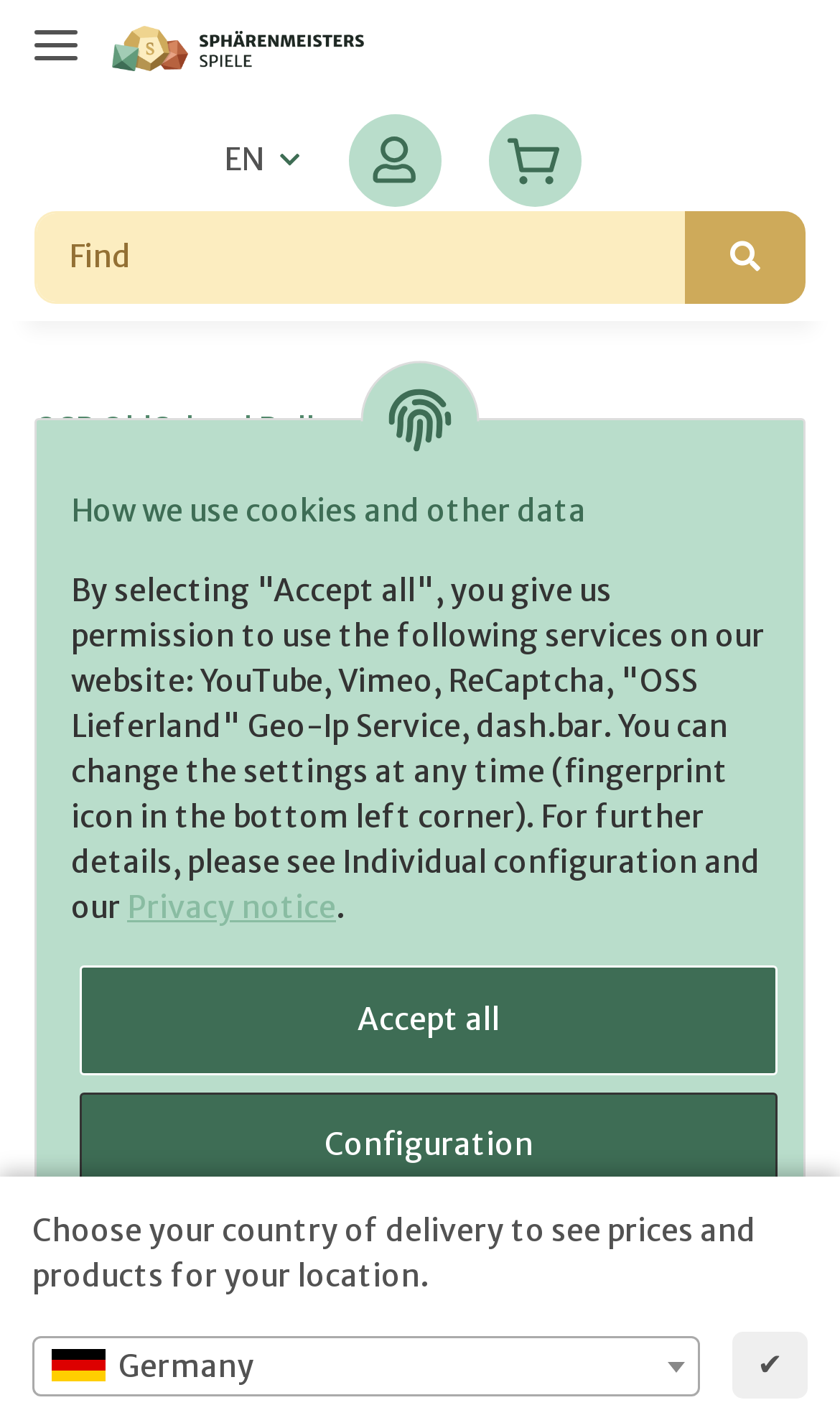How many tabs are there in the tablist?
Based on the content of the image, thoroughly explain and answer the question.

There are two tabs in the tablist, which is located below the product image, with the tabs labeled as '1 of 2' and '2 of 2'.